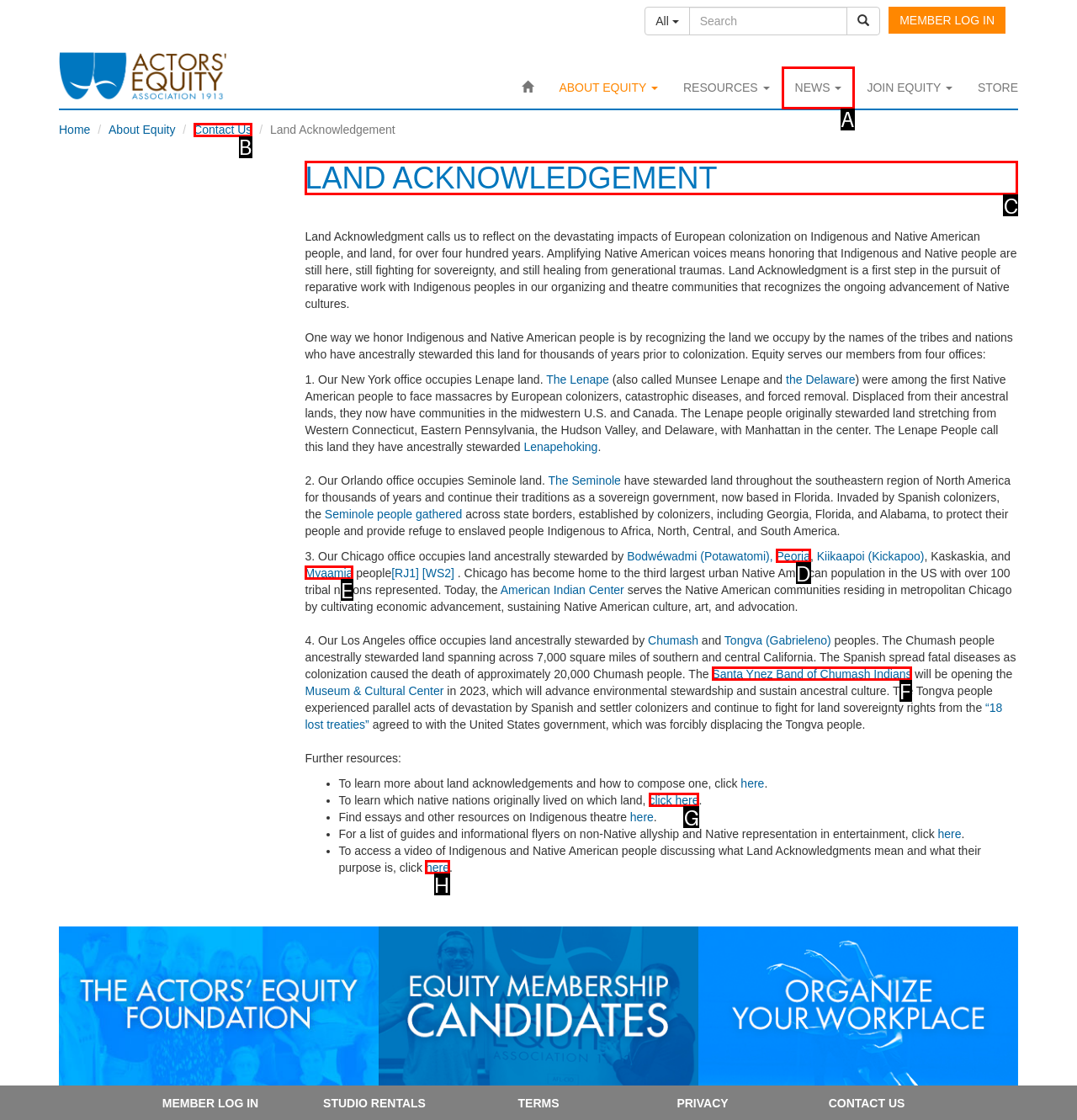Which HTML element should be clicked to fulfill the following task: Read about Land Acknowledgement?
Reply with the letter of the appropriate option from the choices given.

C